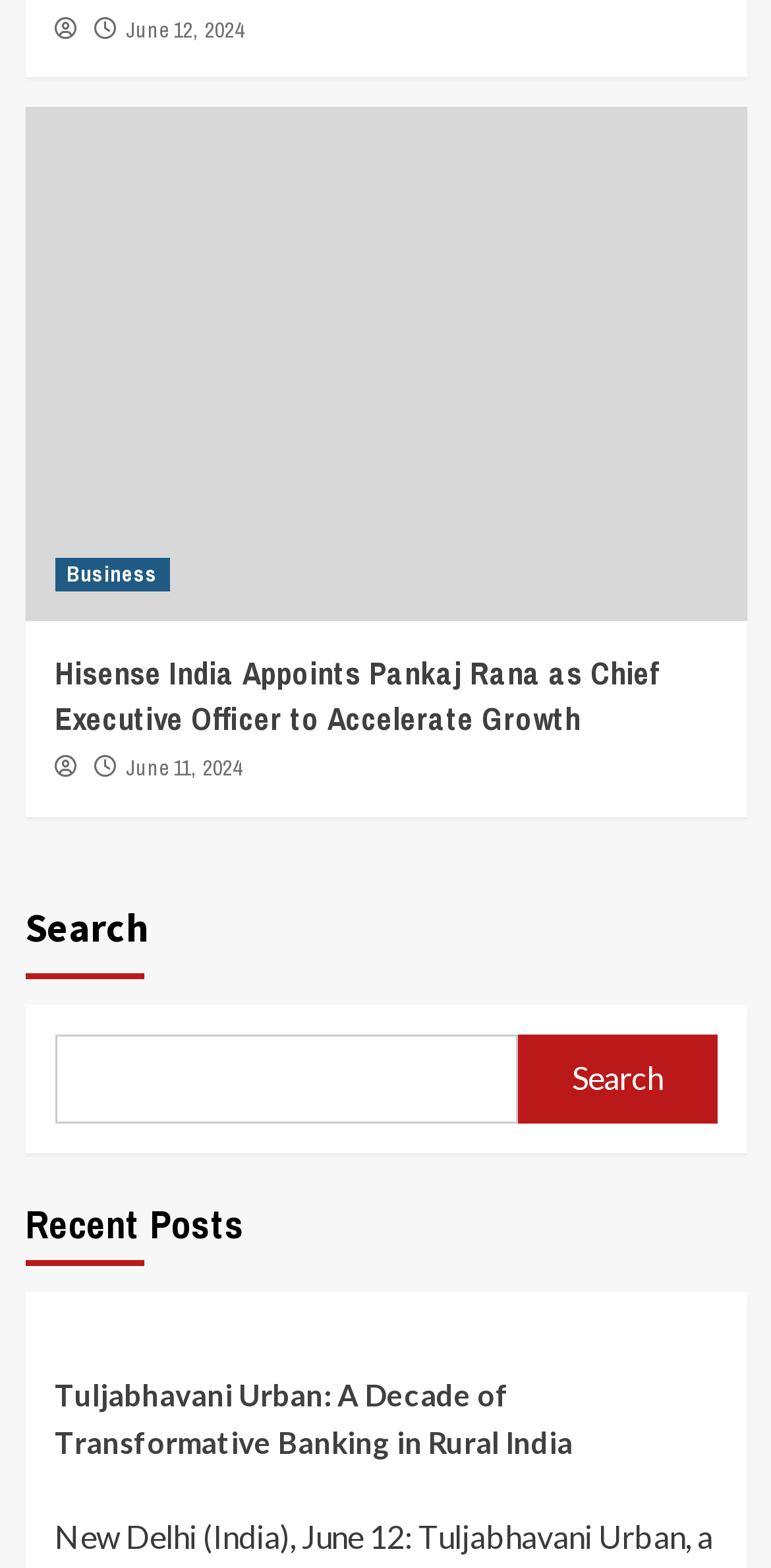What is the category of the news article with the title 'Business'?
Can you provide an in-depth and detailed response to the question?

I found the category by looking at the link element with the text 'Business' which is located inside a figure element. This suggests that the news article with the title 'Business' belongs to the Business category.